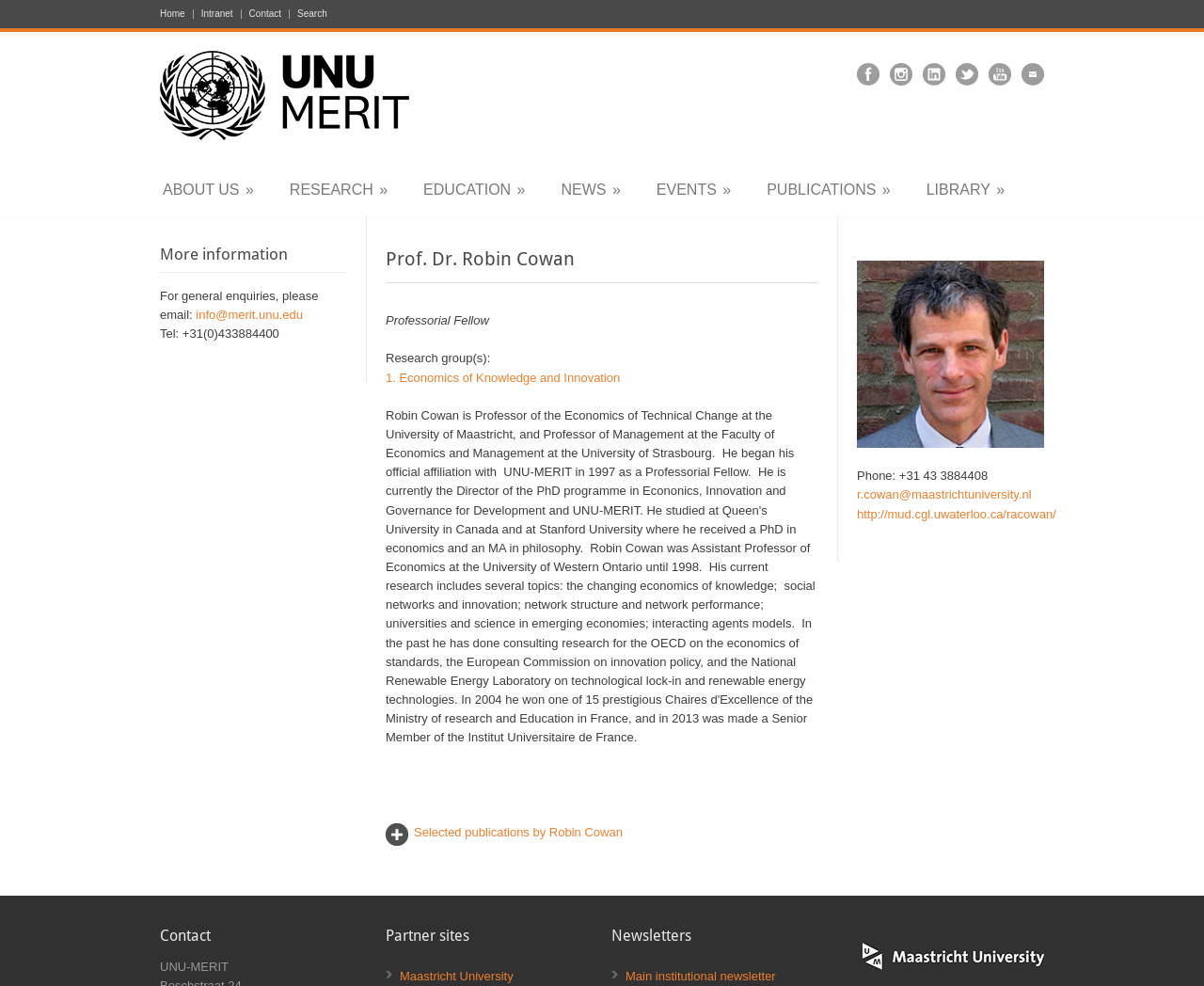Determine the bounding box coordinates of the clickable region to carry out the instruction: "Cite this in APA style".

None